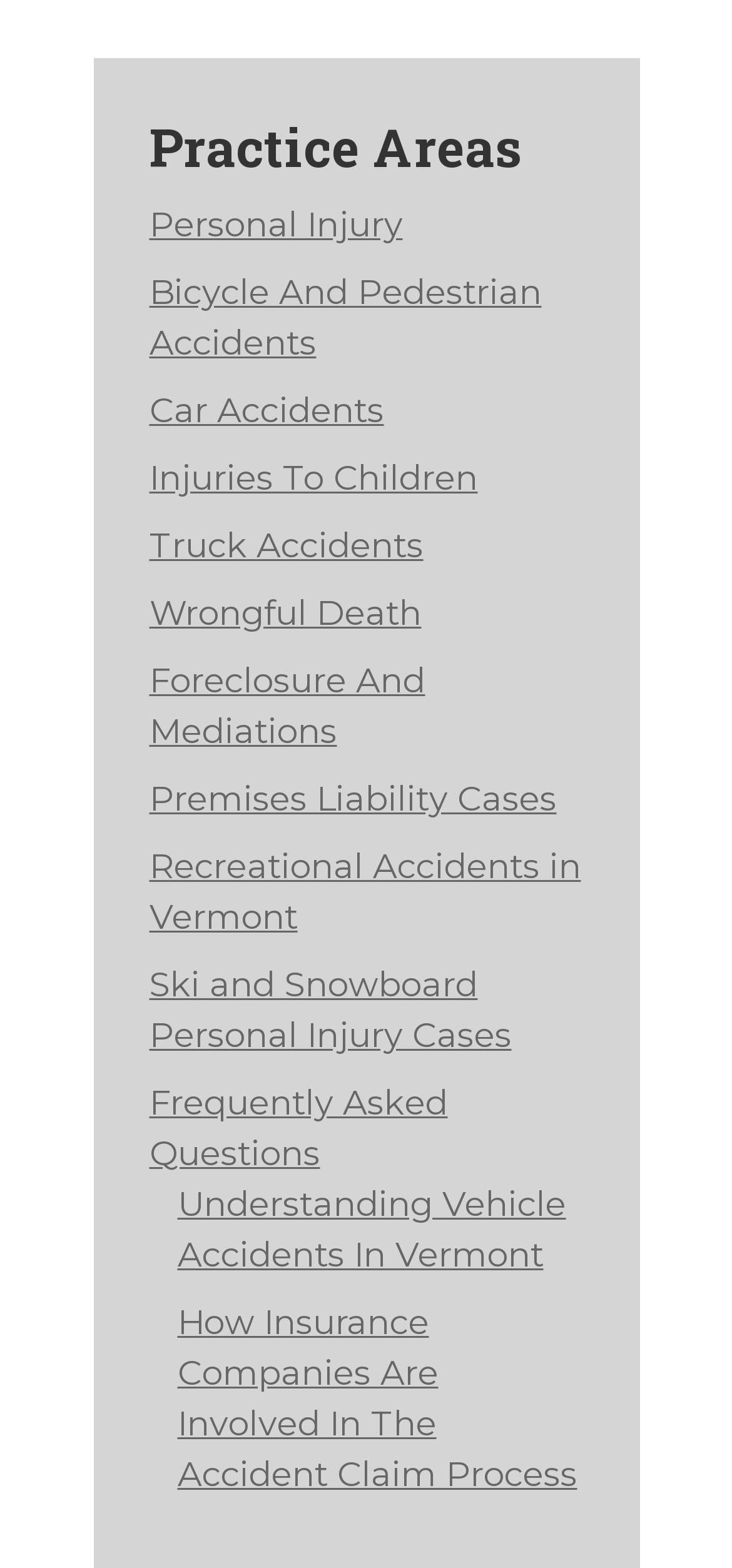Provide a brief response to the question below using a single word or phrase: 
How many types of accidents are listed?

8